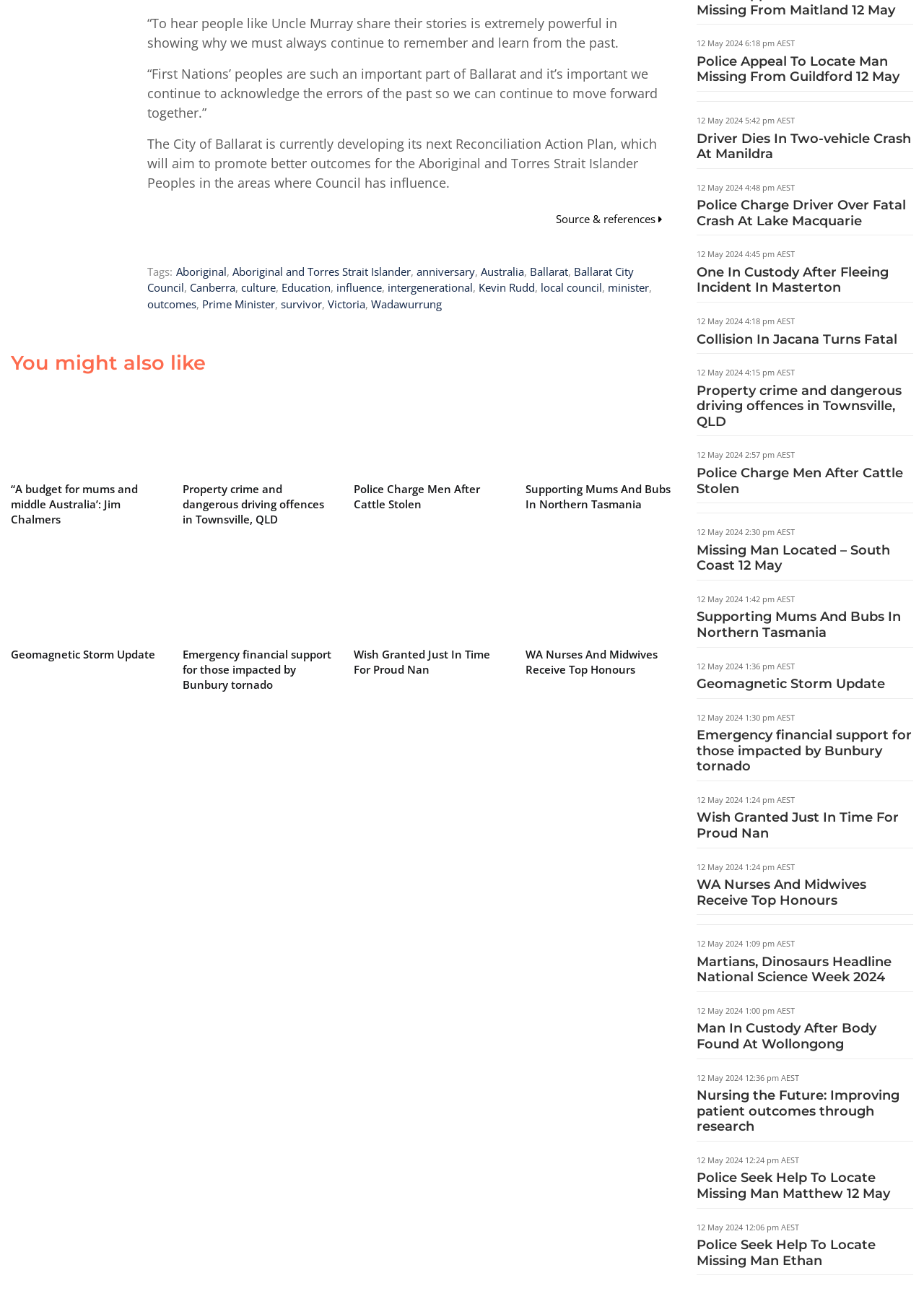How many articles are listed in the 'You might also like' section?
Make sure to answer the question with a detailed and comprehensive explanation.

The 'You might also like' section lists 8 articles, each with a heading and a link. The articles have titles such as 'A budget for mums and middle Australia', 'Property crime and dangerous driving offences in Townsville, QLD', and 'Supporting Mums And Bubs In Northern Tasmania'.